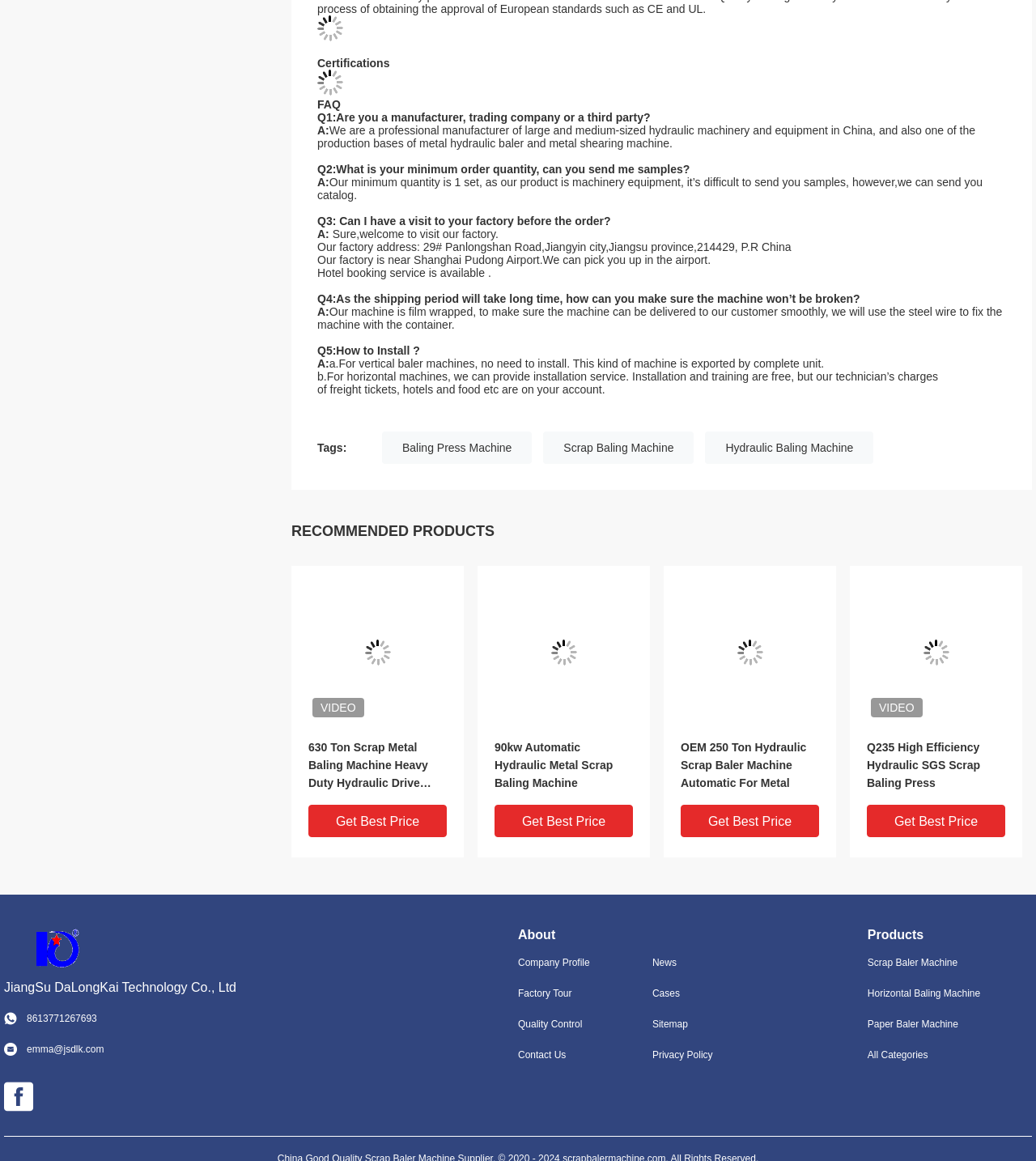Pinpoint the bounding box coordinates of the clickable area necessary to execute the following instruction: "Watch the video". The coordinates should be given as four float numbers between 0 and 1, namely [left, top, right, bottom].

[0.309, 0.604, 0.343, 0.615]